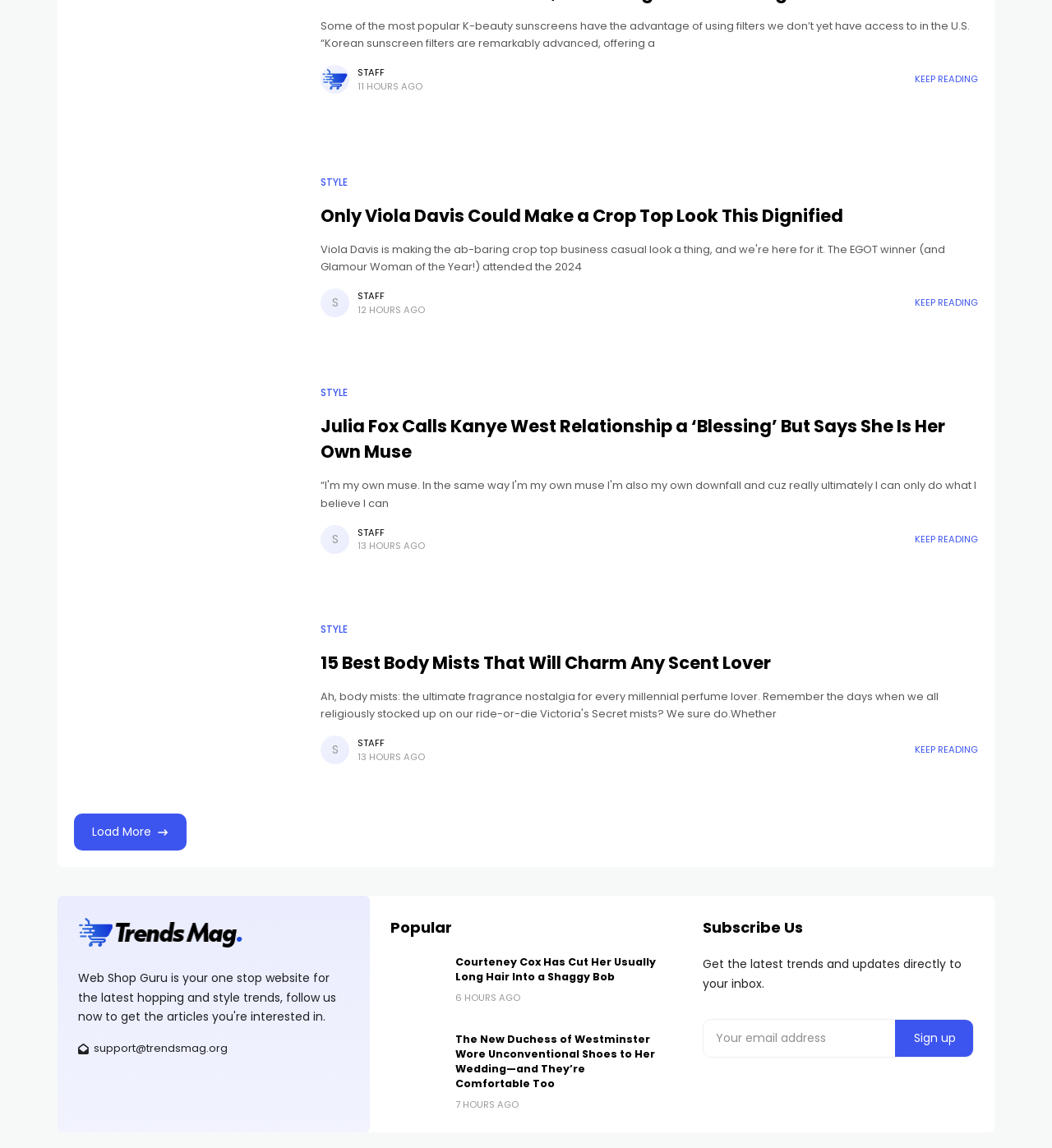Extract the bounding box of the UI element described as: "name="EMAIL" placeholder="Your email address"".

[0.669, 0.888, 0.852, 0.92]